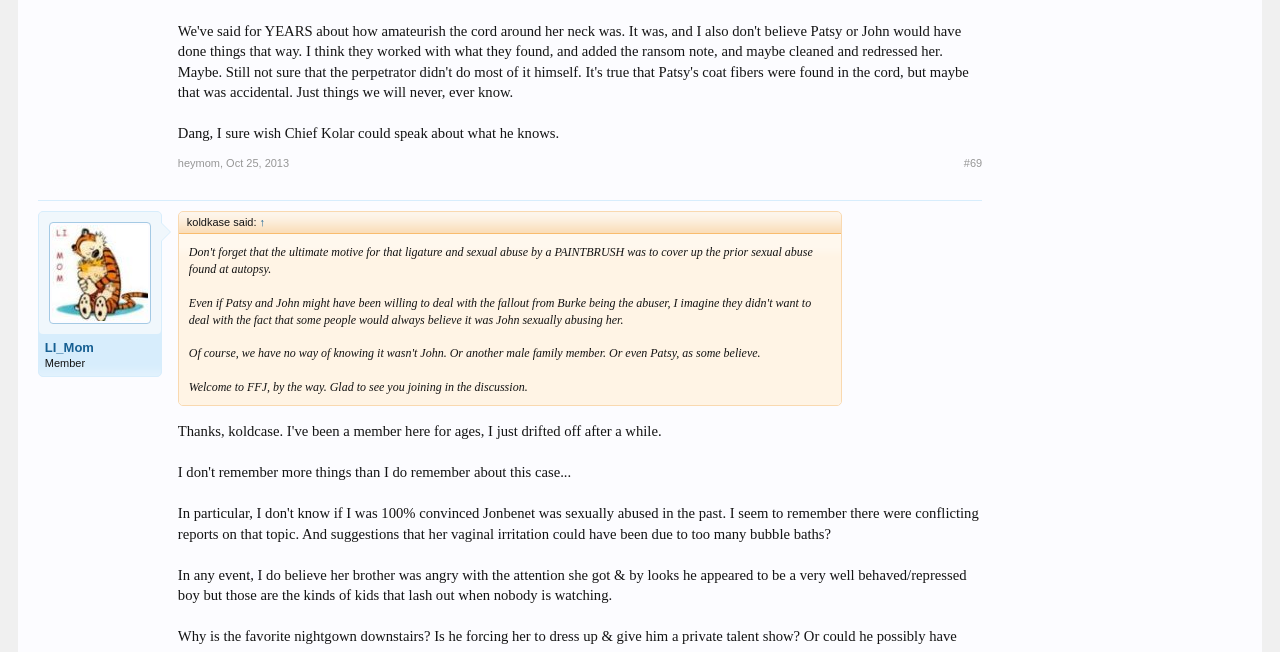Answer the question in one word or a short phrase:
What is the name of the user who posted the first message?

RiverRat